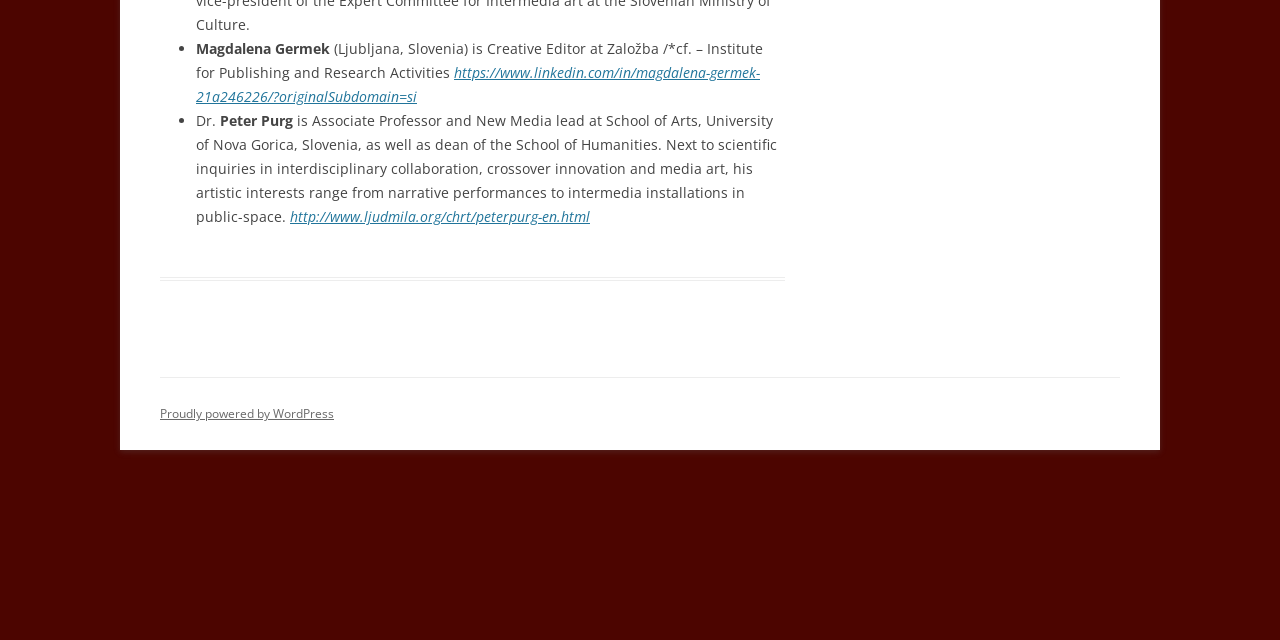Identify the bounding box of the UI component described as: "Proudly powered by WordPress".

[0.125, 0.634, 0.261, 0.66]